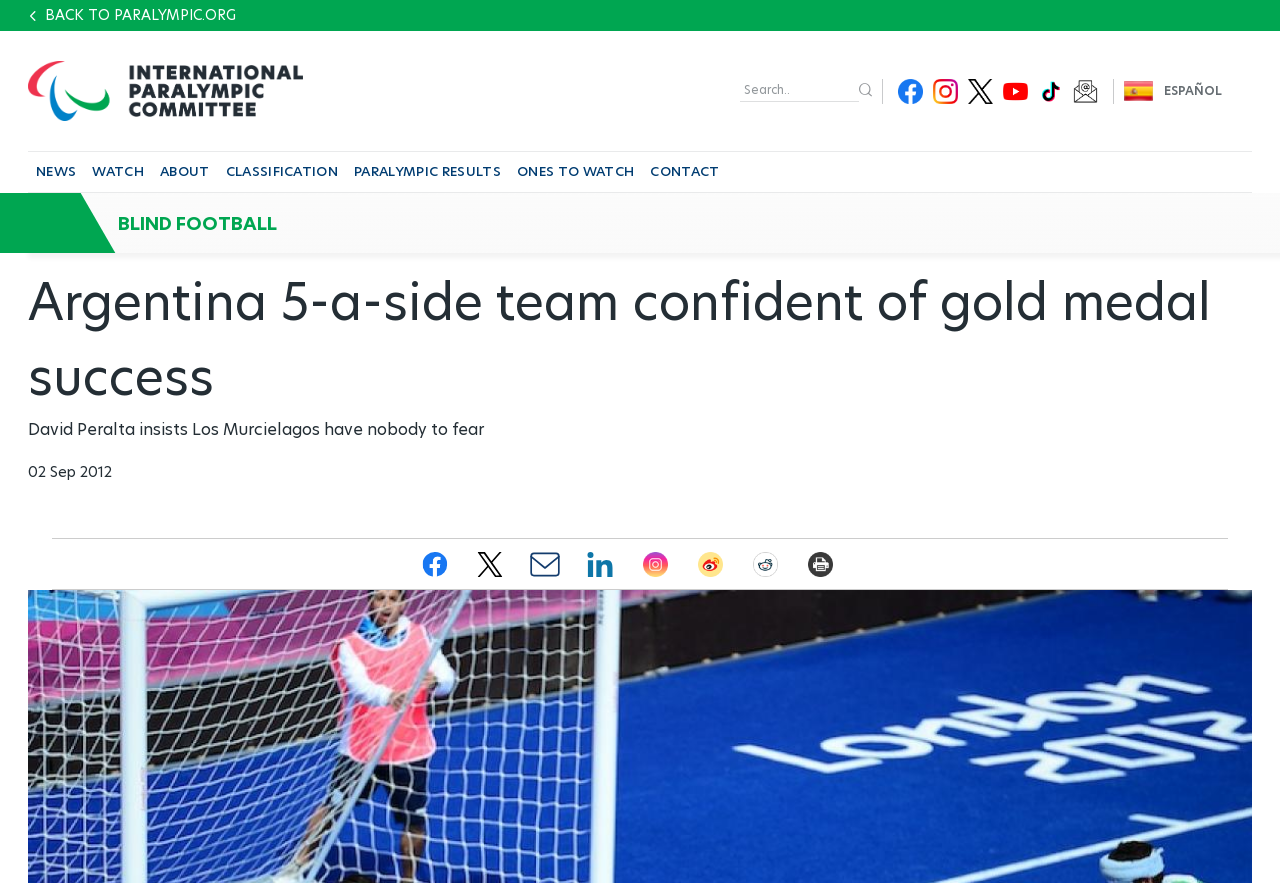Please give a concise answer to this question using a single word or phrase: 
What type of sport is mentioned in the article?

Blind Football